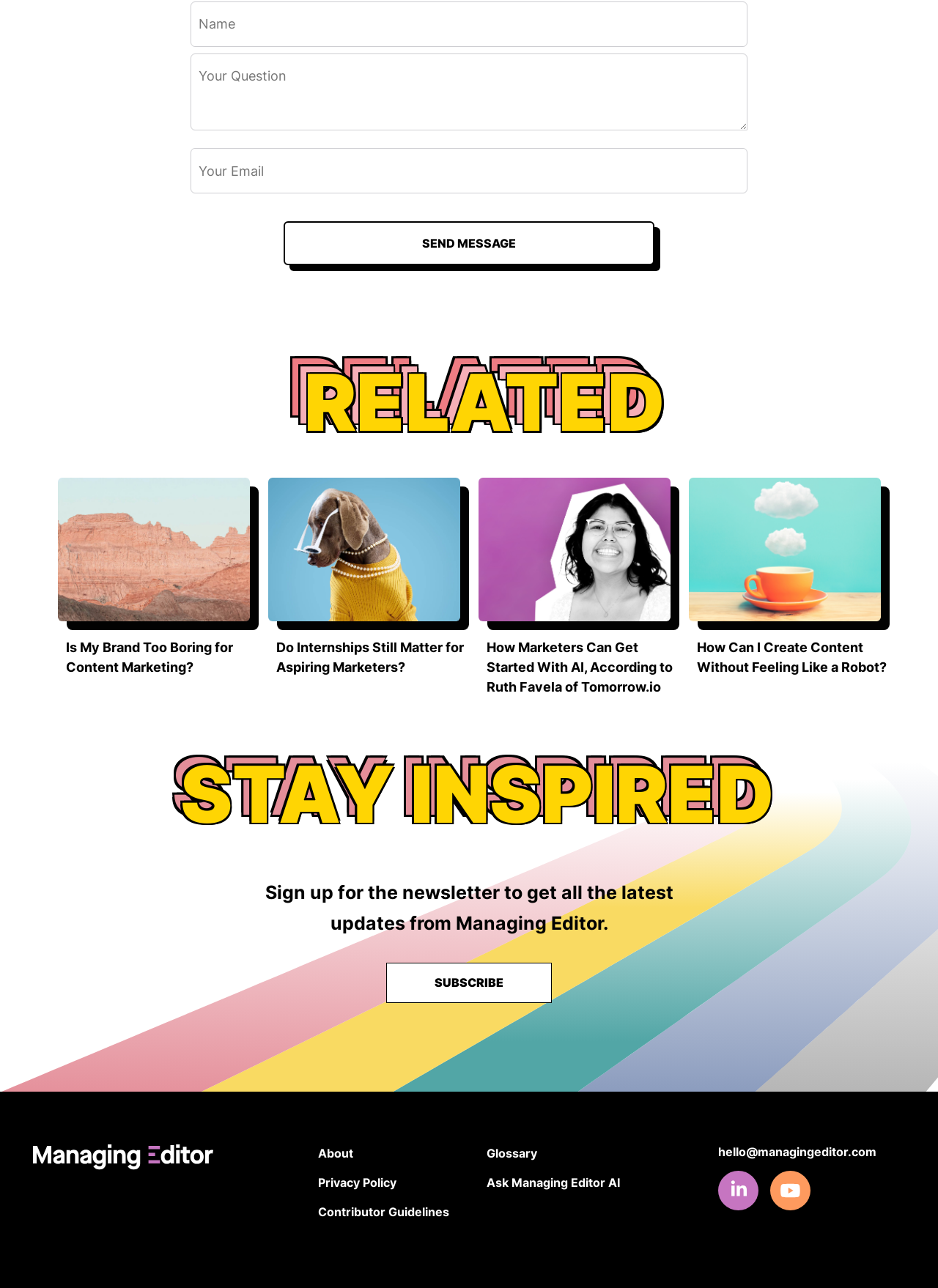Please specify the bounding box coordinates in the format (top-left x, top-left y, bottom-right x, bottom-right y), with values ranging from 0 to 1. Identify the bounding box for the UI component described as follows: Archive

None